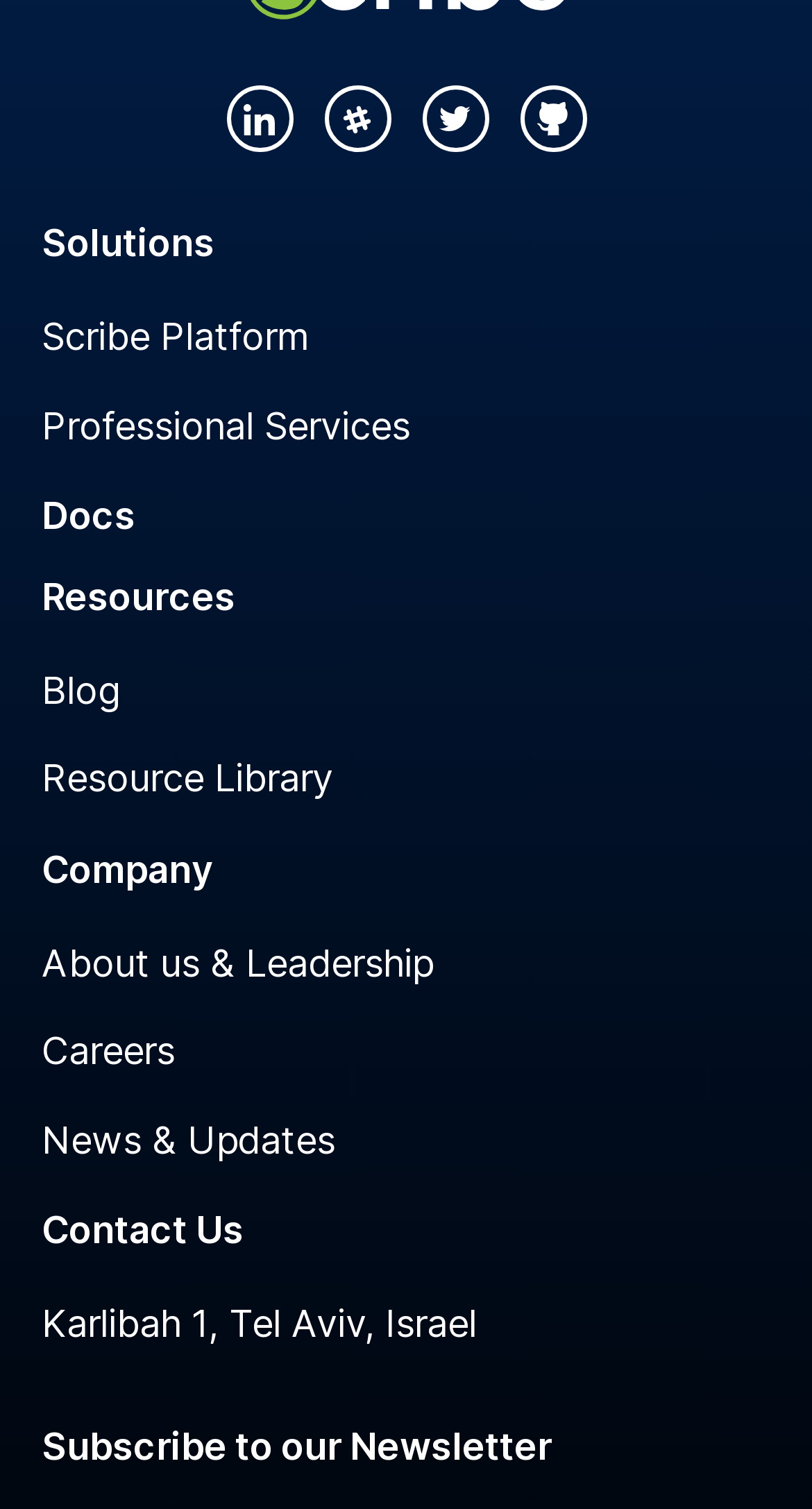What is the purpose of the text at the bottom of the page?
Give a one-word or short phrase answer based on the image.

Subscribe to Newsletter